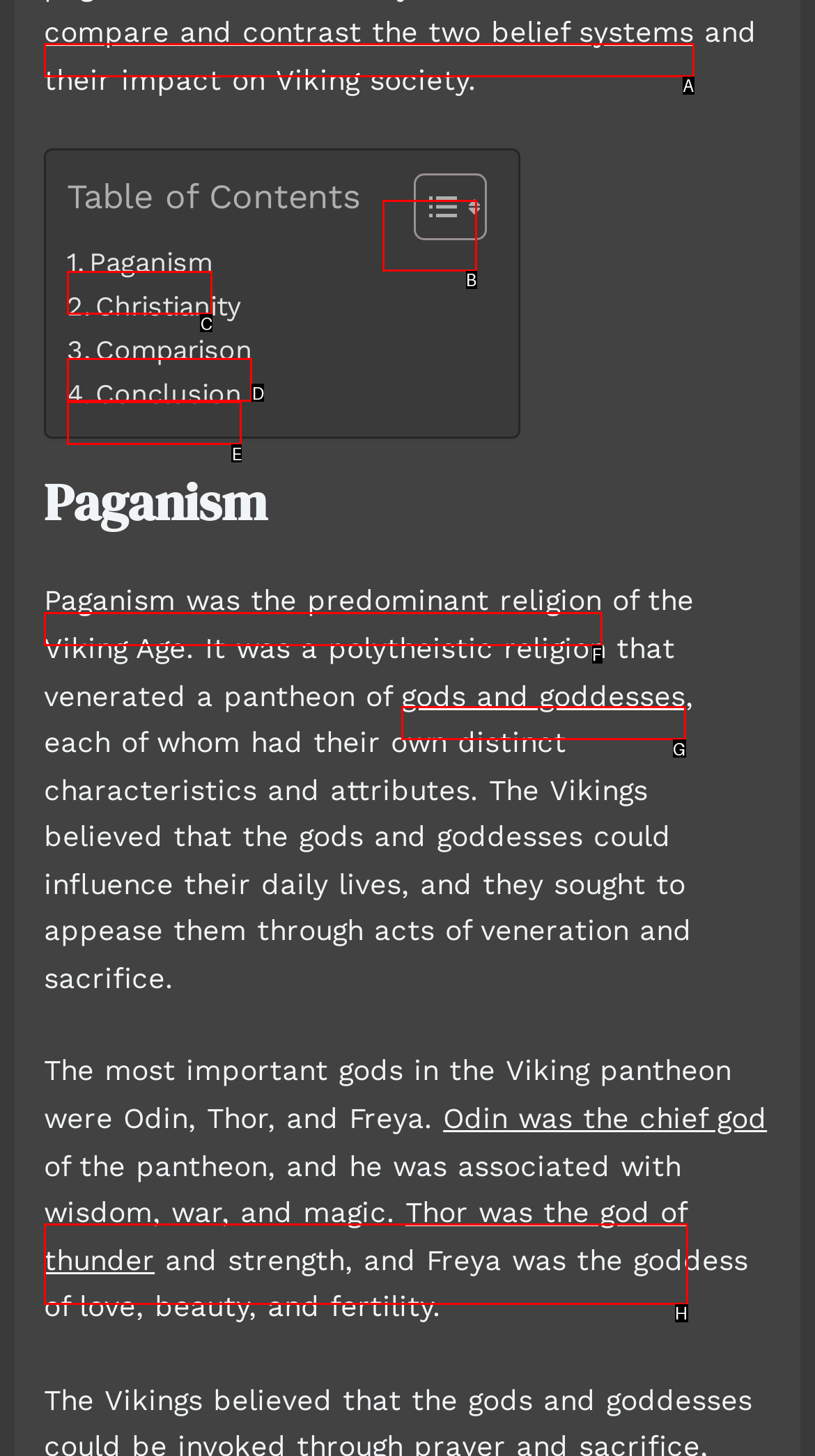From the provided options, which letter corresponds to the element described as: gods and goddesses
Answer with the letter only.

G